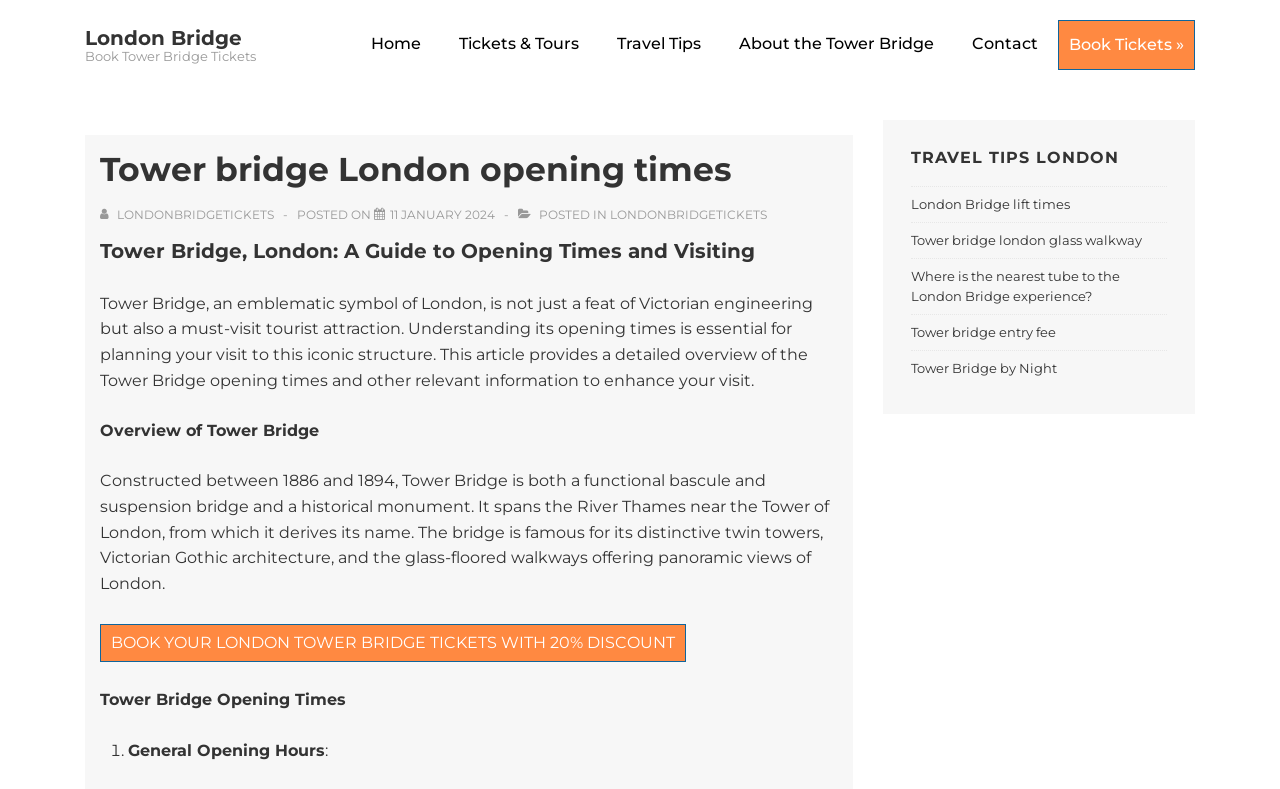Please reply with a single word or brief phrase to the question: 
What is the name of the river that Tower Bridge spans?

River Thames